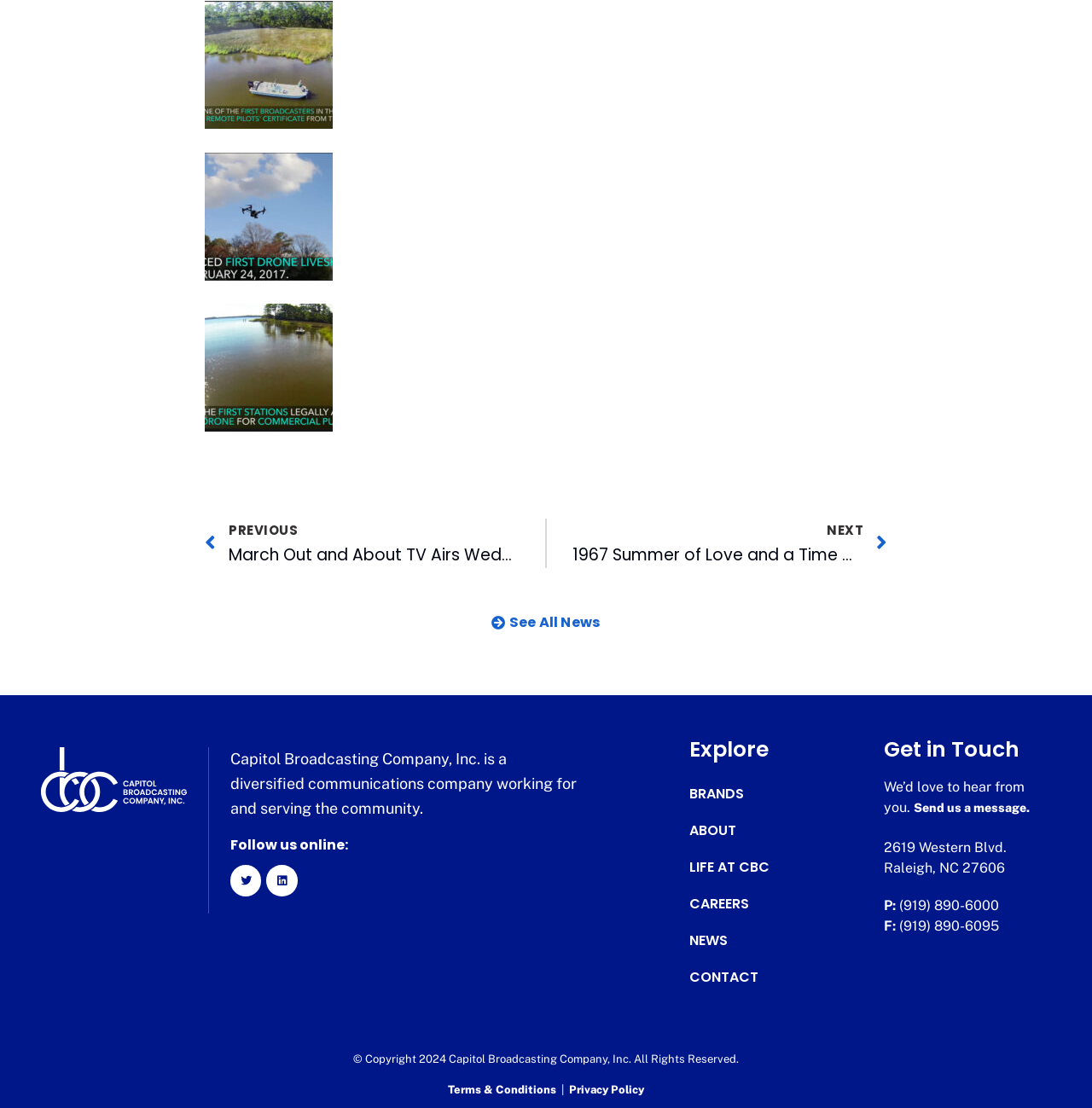Provide the bounding box coordinates for the UI element described in this sentence: "Send us a message.". The coordinates should be four float values between 0 and 1, i.e., [left, top, right, bottom].

[0.837, 0.721, 0.956, 0.736]